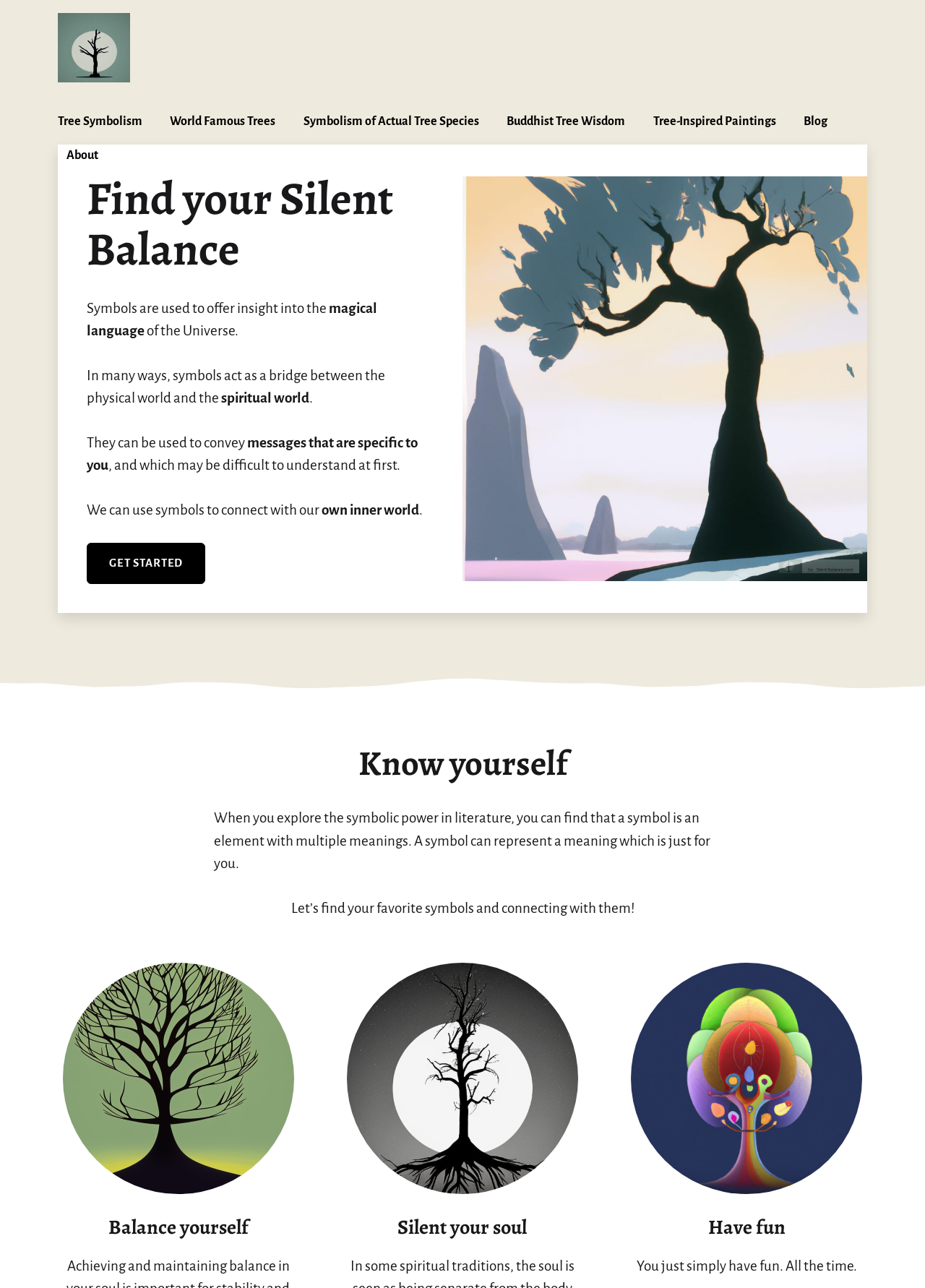Based on the element description, predict the bounding box coordinates (top-left x, top-left y, bottom-right x, bottom-right y) for the UI element in the screenshot: Get started

[0.094, 0.422, 0.222, 0.454]